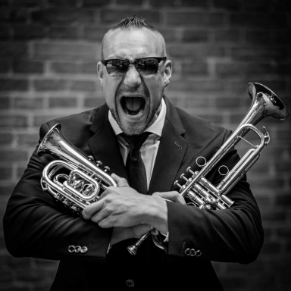What is the musician wearing on his face?
Please provide a single word or phrase as your answer based on the screenshot.

Dark sunglasses